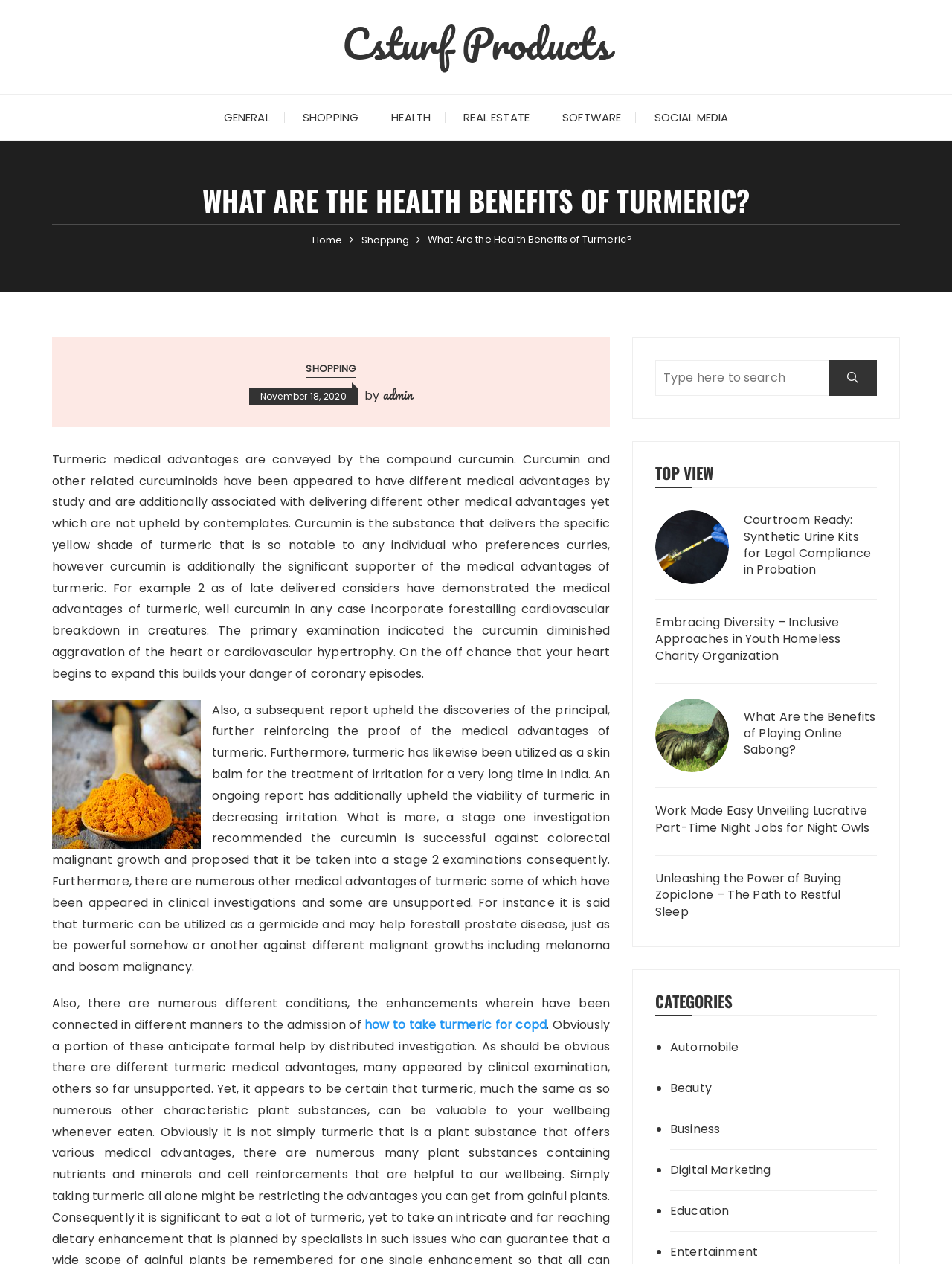Please locate the bounding box coordinates of the element's region that needs to be clicked to follow the instruction: "View the 'TOP VIEW' section". The bounding box coordinates should be provided as four float numbers between 0 and 1, i.e., [left, top, right, bottom].

[0.688, 0.367, 0.75, 0.381]